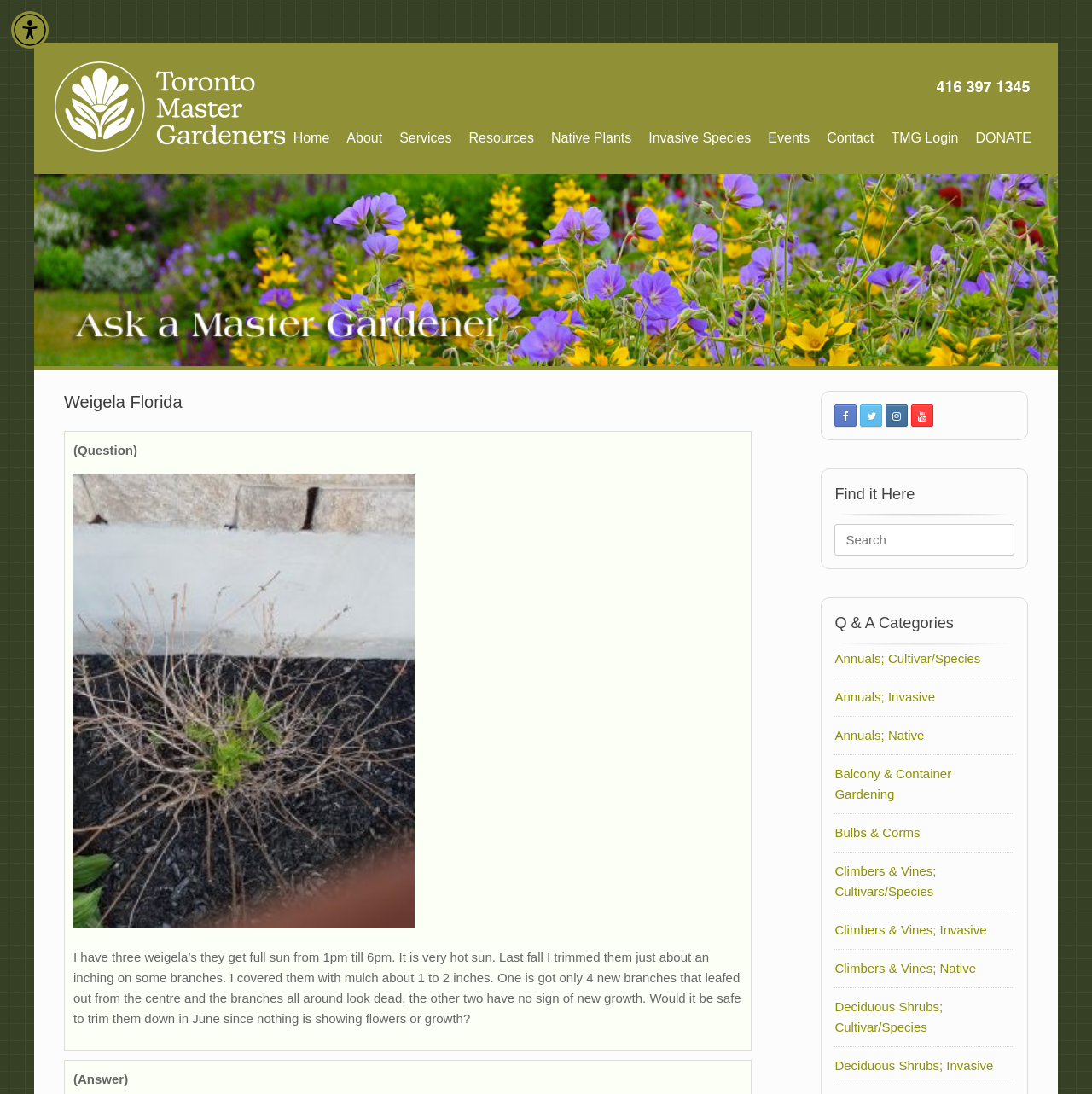Find the bounding box coordinates for the HTML element described as: "Annuals; Native". The coordinates should consist of four float values between 0 and 1, i.e., [left, top, right, bottom].

[0.764, 0.666, 0.846, 0.679]